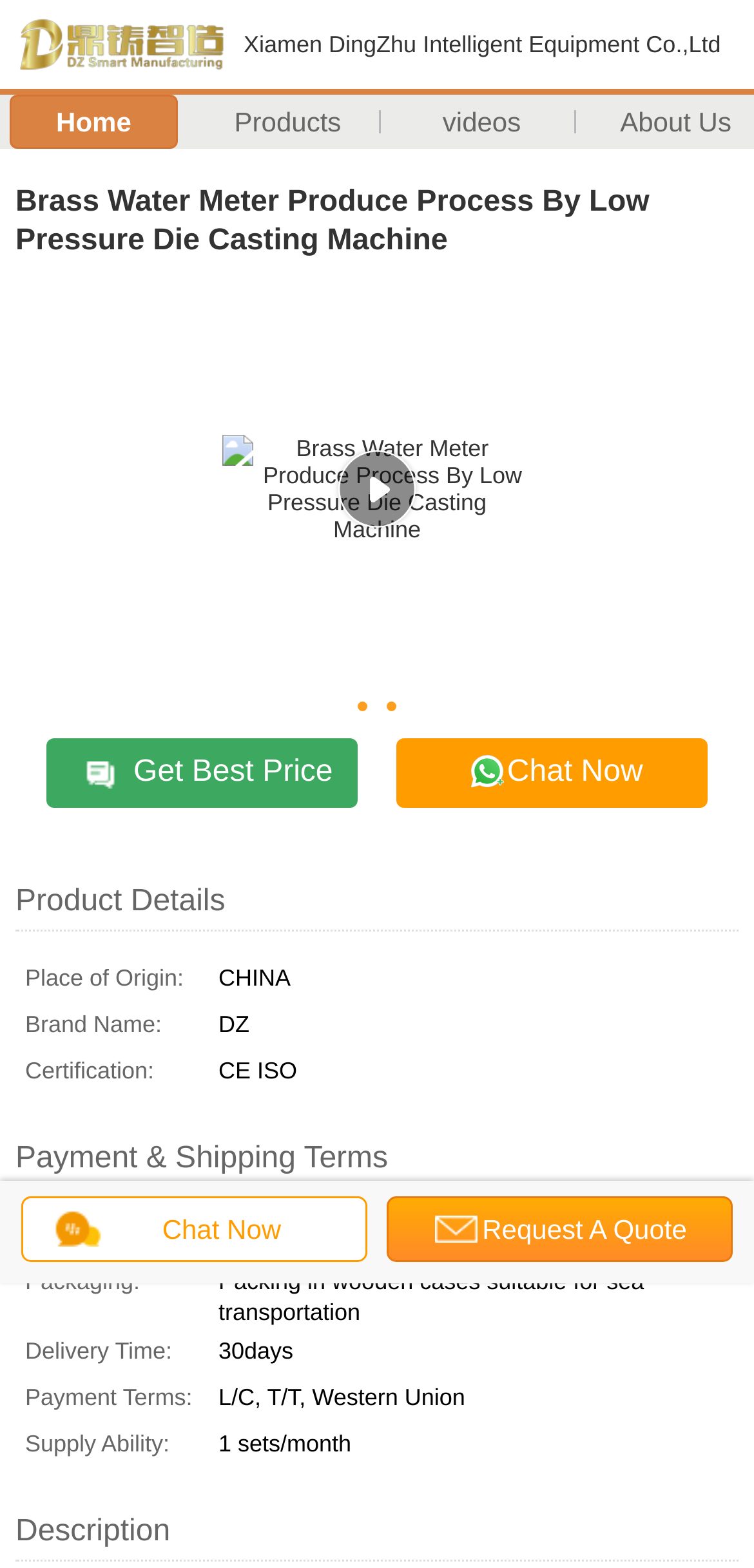Please reply to the following question using a single word or phrase: 
What is the brand name of the product?

DZ